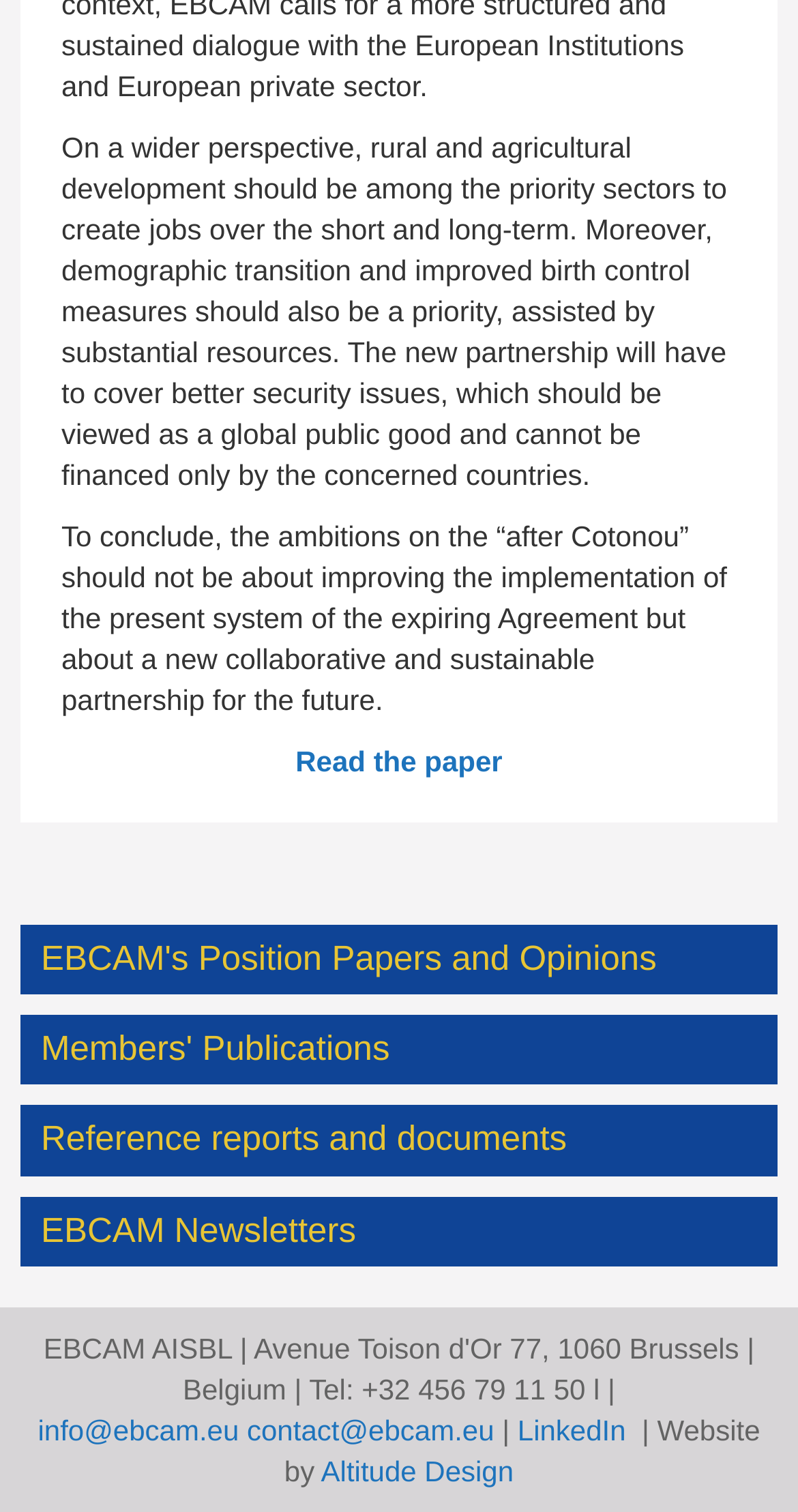Can you specify the bounding box coordinates for the region that should be clicked to fulfill this instruction: "Go to 'Mattress Reviews'".

None